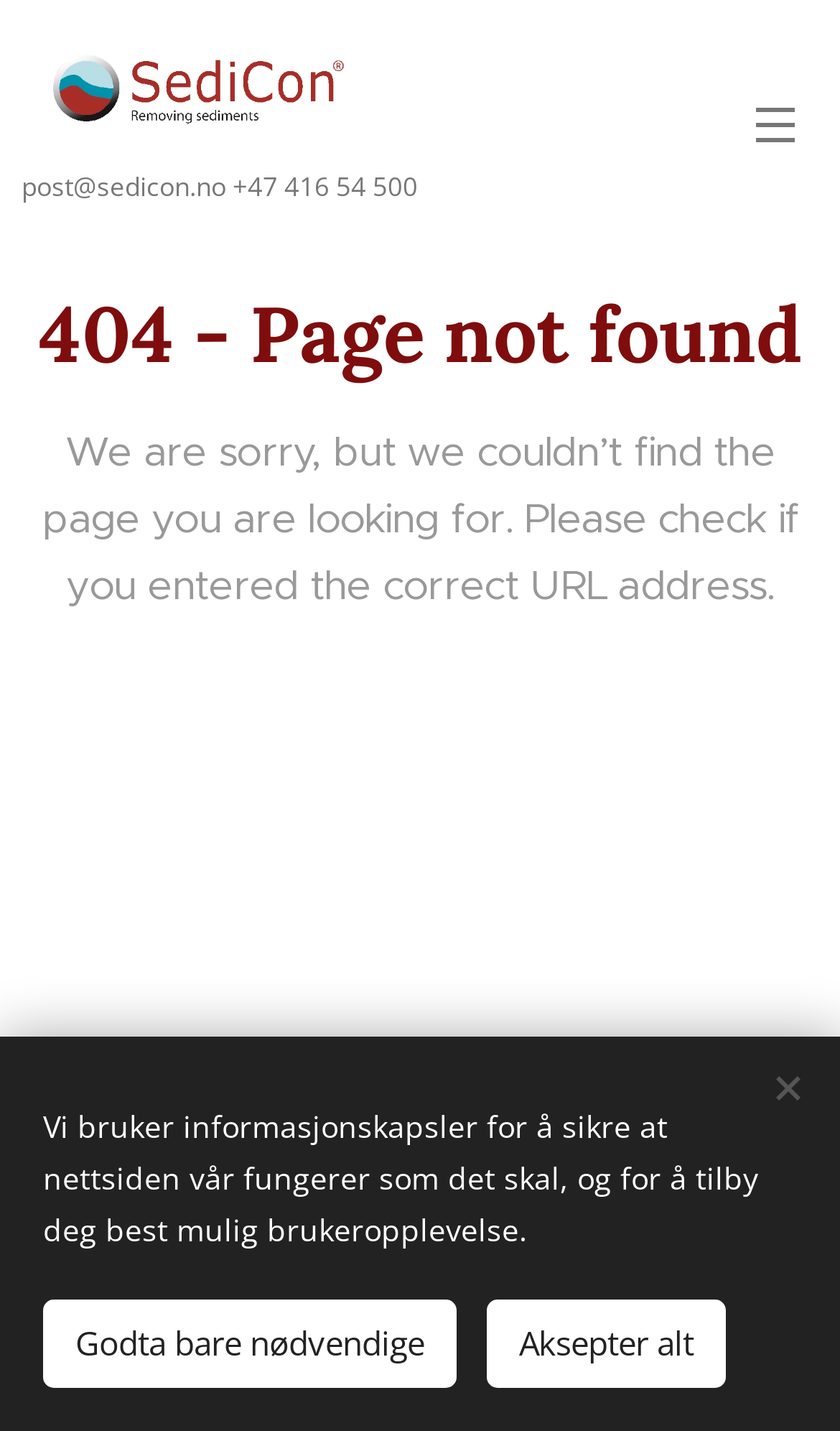What is the phone number on the webpage?
Identify the answer in the screenshot and reply with a single word or phrase.

+47 416 54 500